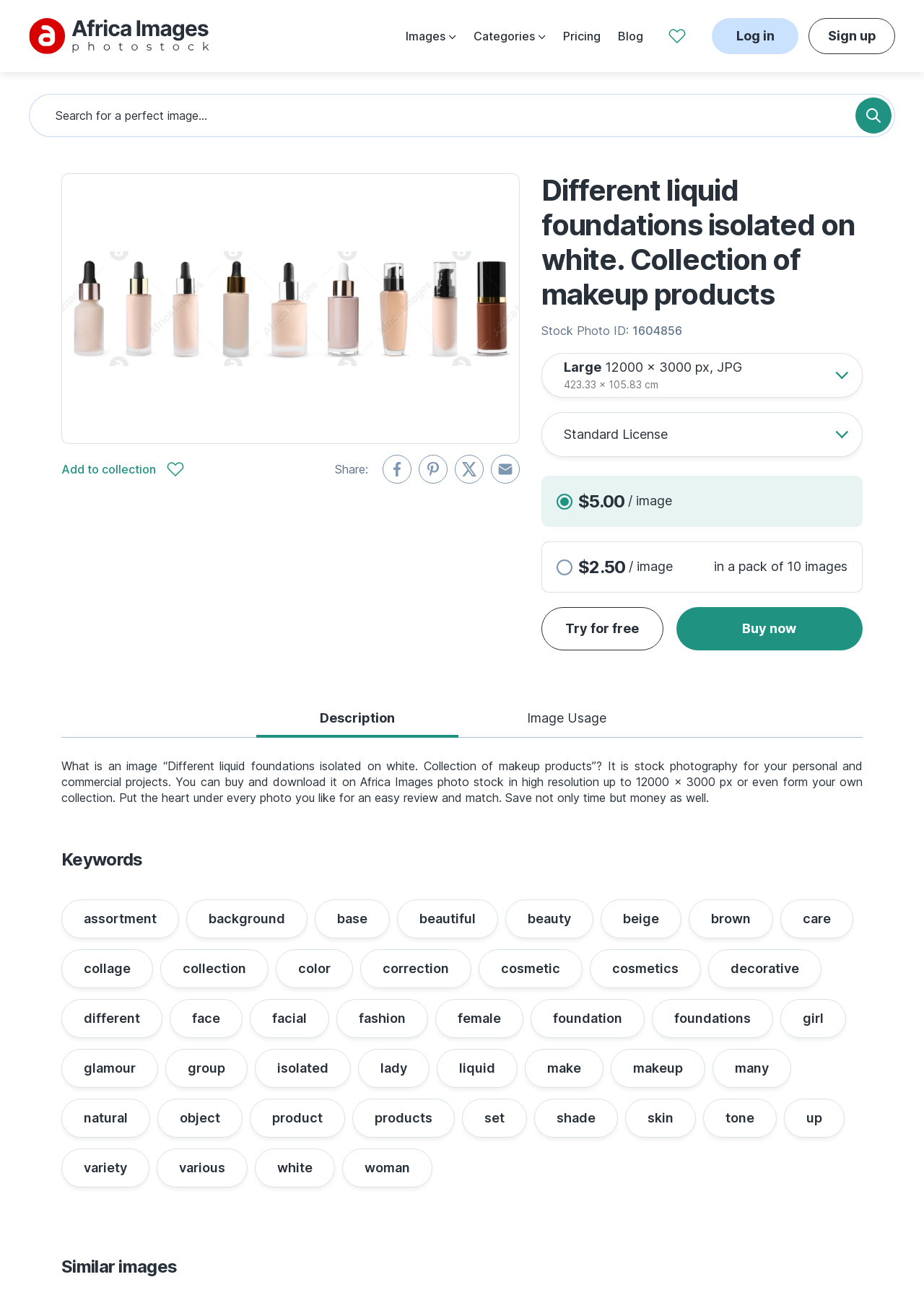How many pixels is the image resolution?
Please provide a comprehensive answer based on the contents of the image.

The image resolution can be found in the description section of the webpage, where it is written as '12000 × 3000 px, JPG'. This indicates that the image resolution is 12000 pixels in width and 3000 pixels in height.